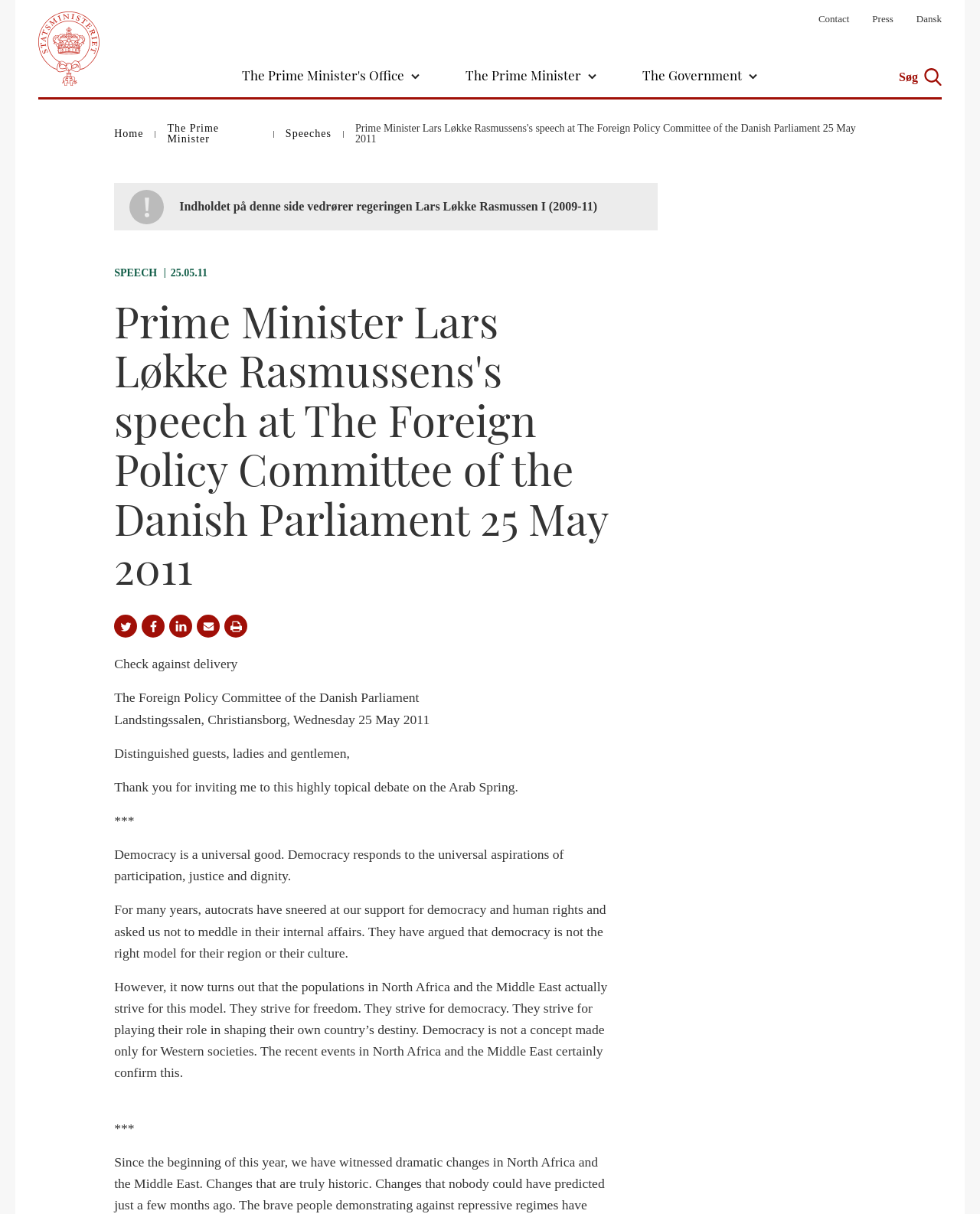Identify the bounding box coordinates of the clickable region required to complete the instruction: "Click the 'Search' button". The coordinates should be given as four float numbers within the range of 0 and 1, i.e., [left, top, right, bottom].

[0.917, 0.056, 0.961, 0.071]